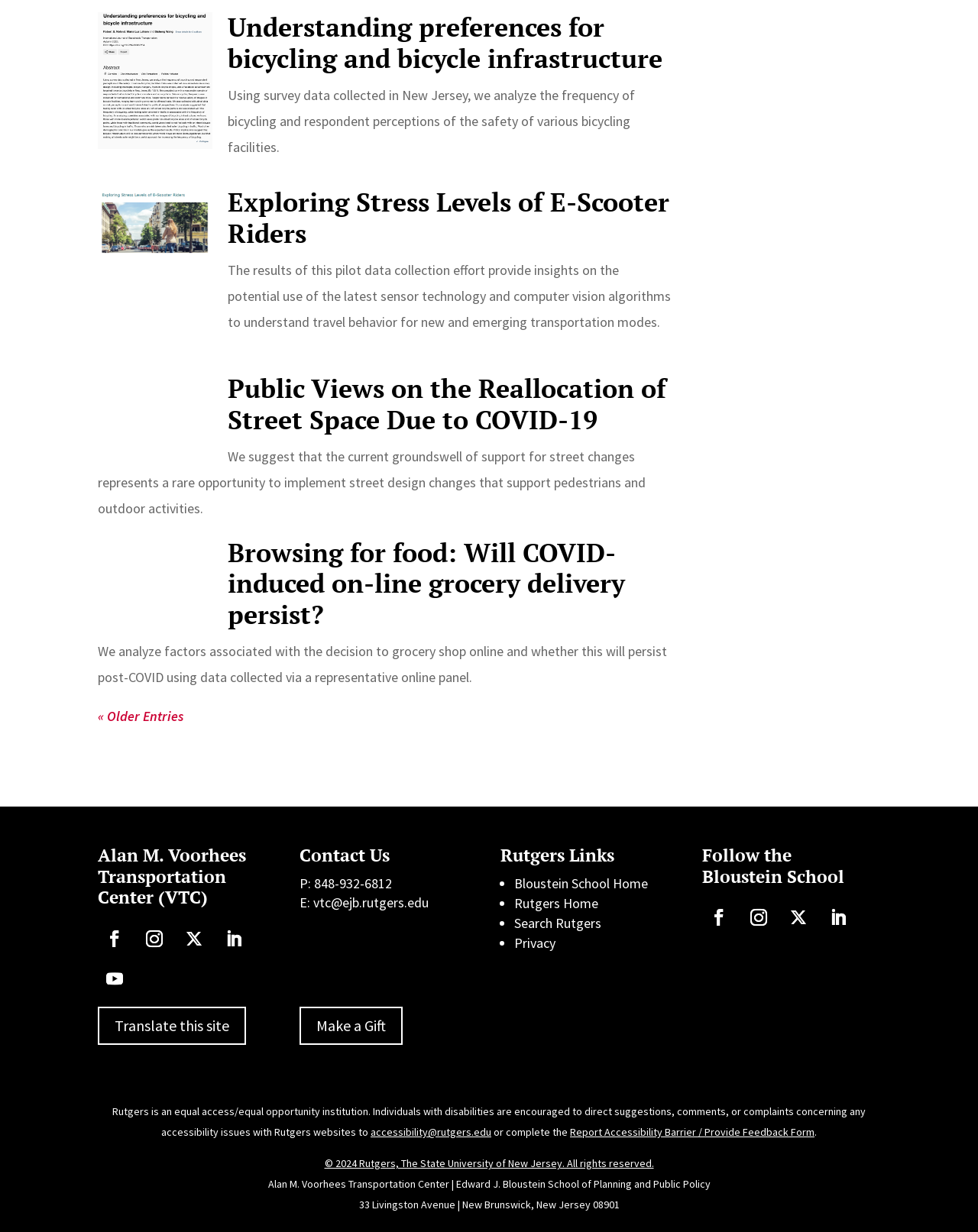Determine the bounding box coordinates for the region that must be clicked to execute the following instruction: "View 'Public Views on the Reallocation of Street Space Due to COVID-19'".

[0.1, 0.303, 0.217, 0.362]